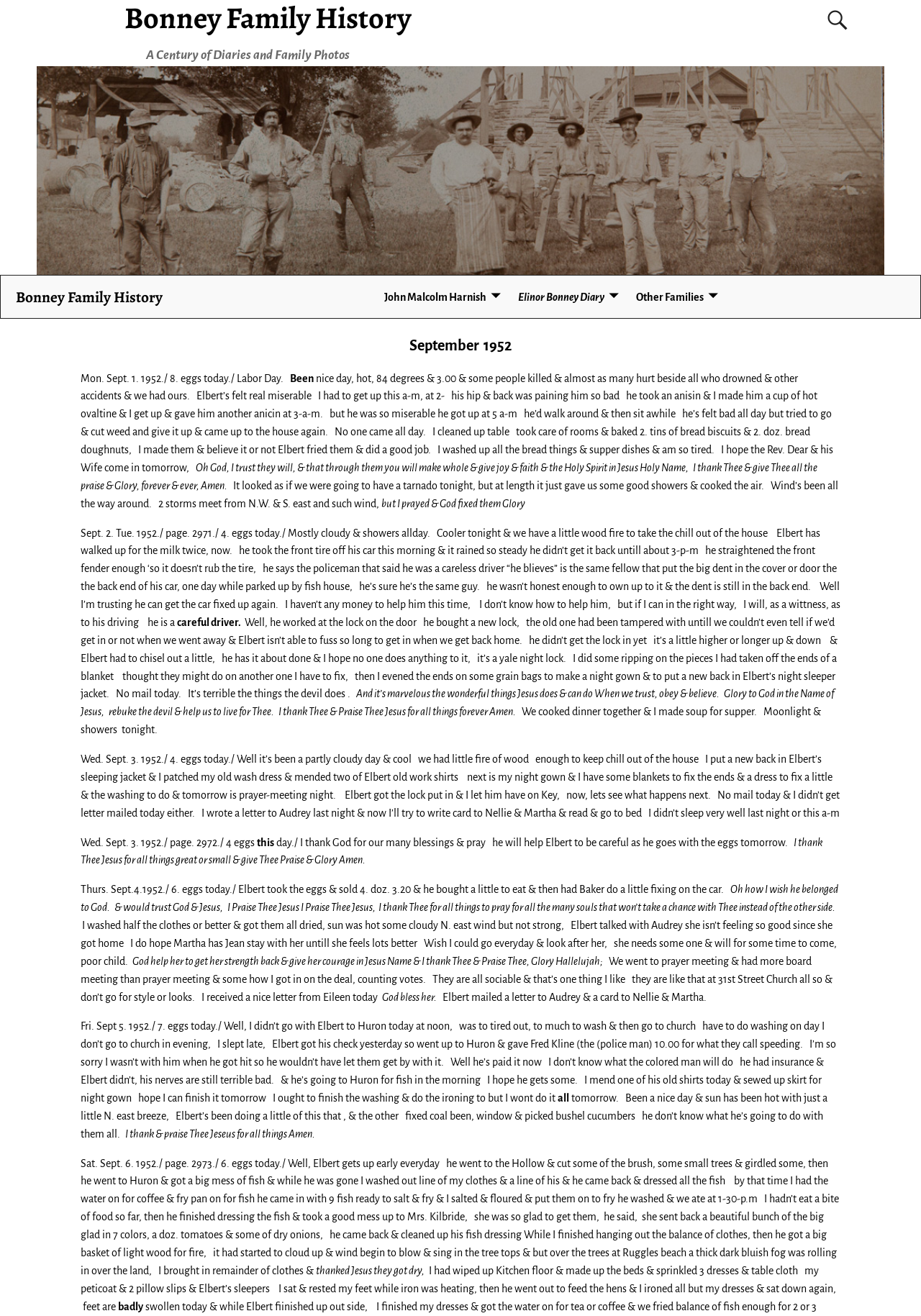Answer the question below in one word or phrase:
What is the name of the person who wrote the diary?

Elinor